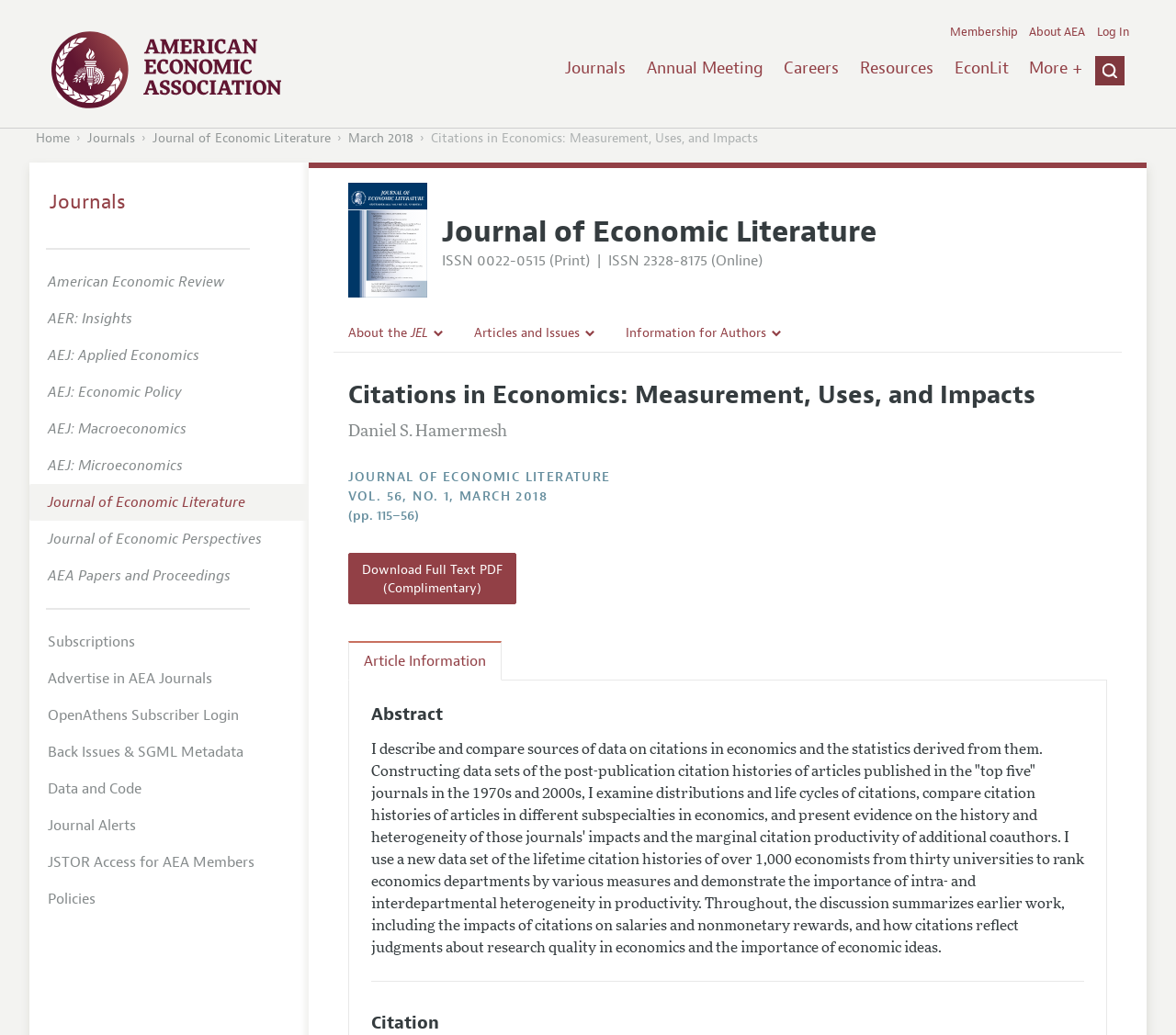Who is the author of this article?
Based on the visual, give a brief answer using one word or a short phrase.

Daniel S. Hamermesh